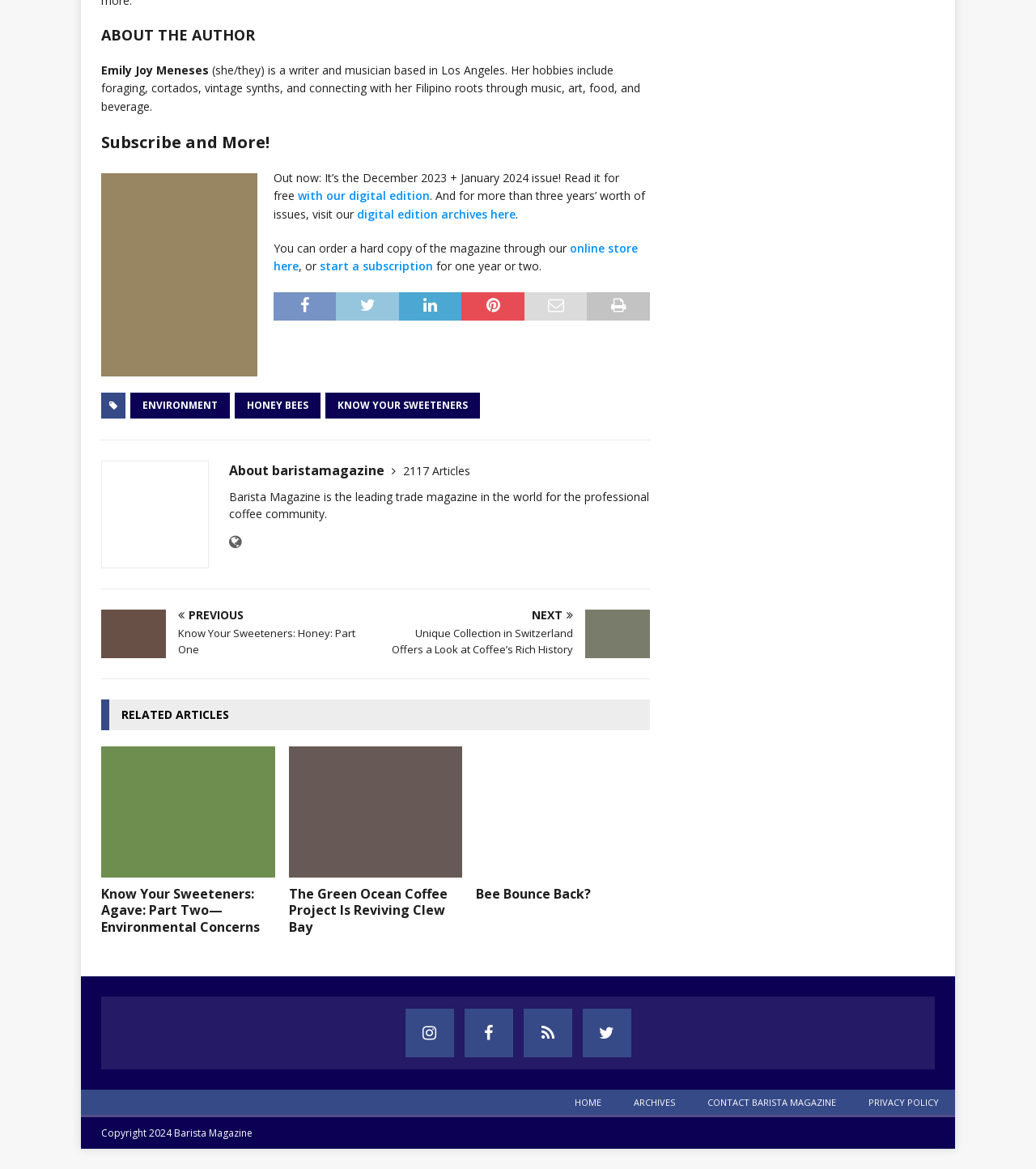What is the author's name?
From the image, respond using a single word or phrase.

Emily Joy Meneses